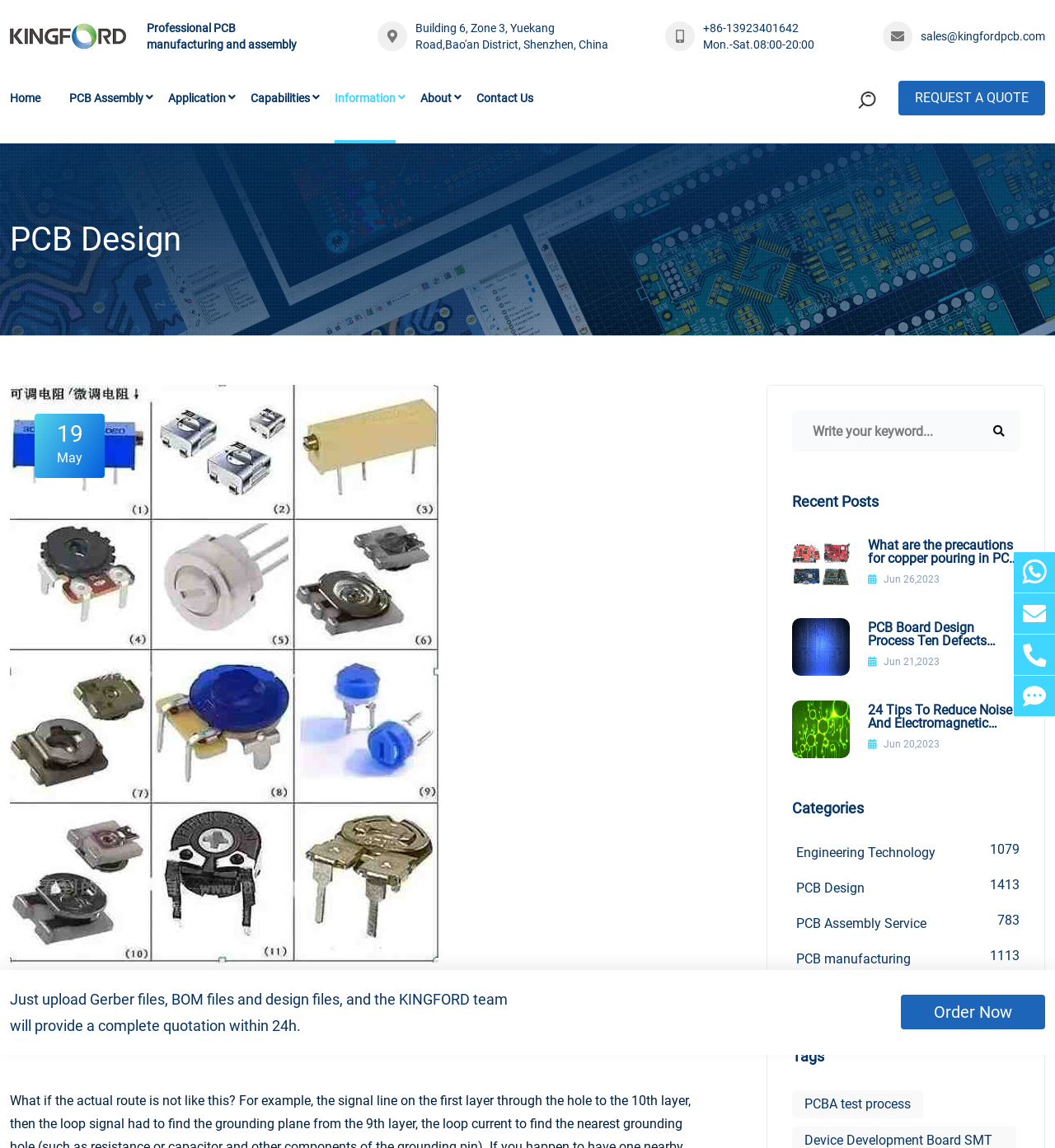Present a detailed account of what is displayed on the webpage.

This webpage appears to be a blog or article page from a company called Kingford, which specializes in PCB manufacturing and assembly. At the top of the page, there is a navigation menu with links to various sections of the website, including "Home", "PCB Assembly", "Application", "Capabilities", "Information", "About", and "Contact Us". 

Below the navigation menu, there is a search bar with a "Search" button. On the right side of the search bar, there is a "REQUEST A QUOTE" button. 

The main content of the page is an article about multi-power layer design, which is accompanied by an image. The article title is "Multi-power layer design" and is followed by the date "May 19" and the author's name "Kim". There are no comments on the article.

On the right side of the page, there is a section titled "Recent Posts" which lists three recent articles with their titles, dates, and images. The titles of the articles are "What are the precautions for copper pouring in PCB design?", "PCB Board Design Process Ten Defects Summary", and "24 Tips To Reduce Noise And Electromagnetic Interference In PCB Design".

Below the "Recent Posts" section, there are two sections titled "Categories" and "Tags", which list various categories and tags related to PCB design and manufacturing.

At the bottom of the page, there is a section with contact information, including a phone number, email address, and links to WhatsApp, email, and a feedback form. There is also a call-to-action to upload files and get a quote within 24 hours, along with an "Order Now" button.